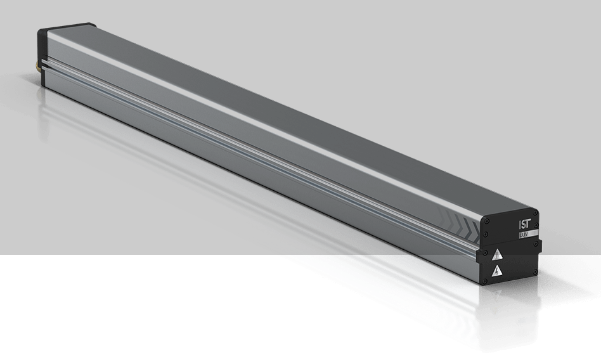Give a detailed account of what is happening in the image.

The image showcases a sleek, compact LED curing system prominently featuring the branding "IST." This system is designed for efficiency and versatility in various industrial applications. The streamlined design, characterized by a long, rectangular shape with a metallic finish, emphasizes its robust construction and modern aesthetics. Ideal for integration into printing machines, the system supports flexibility in operational configurations, making it a valuable asset for industries that rely on advanced UV curing technologies.